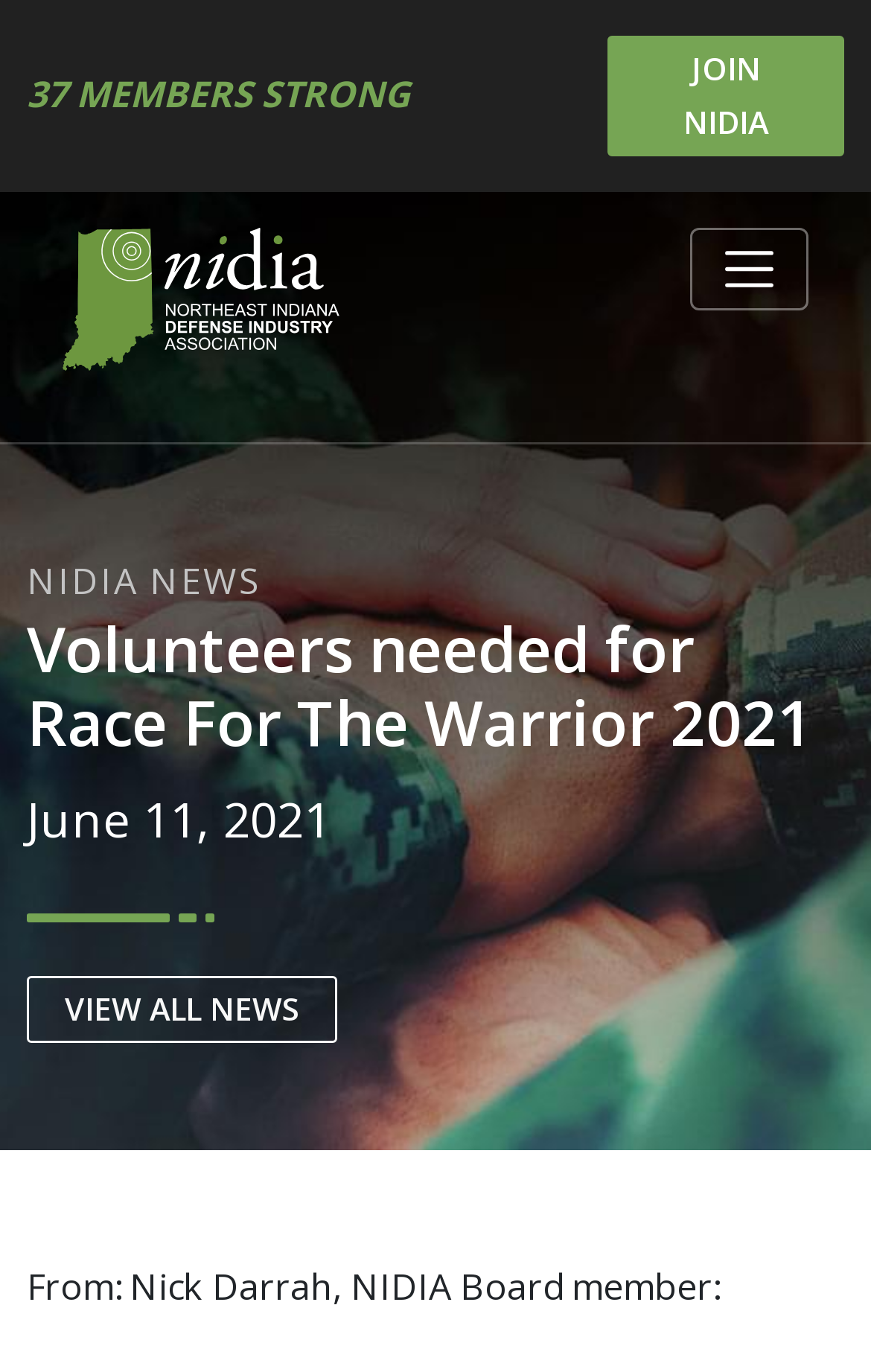Can you give a comprehensive explanation to the question given the content of the image?
What is the event that needs volunteers?

I found the answer by looking at the heading element with the text 'Volunteers needed for Race For The Warrior 2021' which is a prominent heading on the webpage.